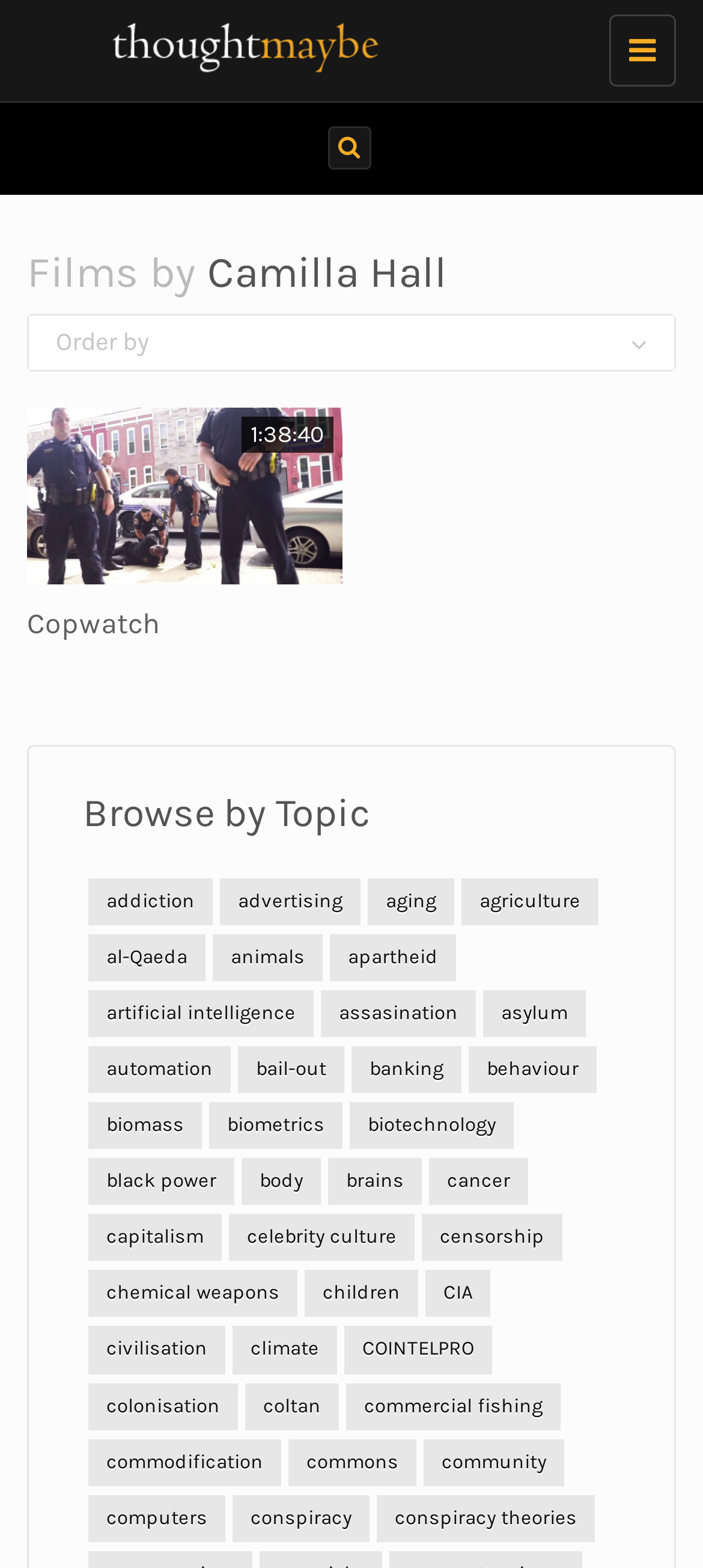Highlight the bounding box coordinates of the element you need to click to perform the following instruction: "Toggle navigation."

[0.867, 0.009, 0.962, 0.055]